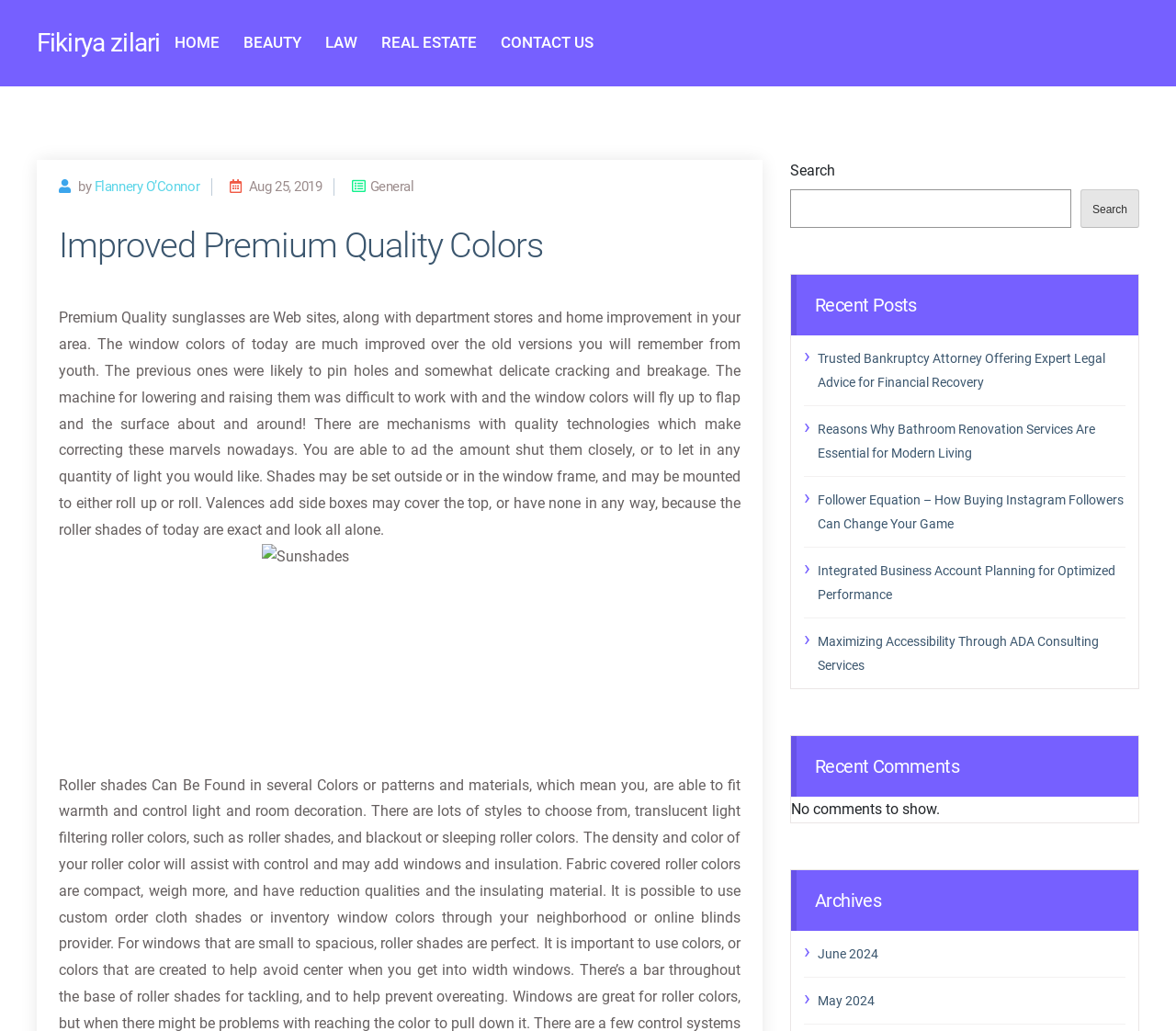What is the topic of the article with the image 'Sunshades'? Analyze the screenshot and reply with just one word or a short phrase.

Premium Quality sunglasses